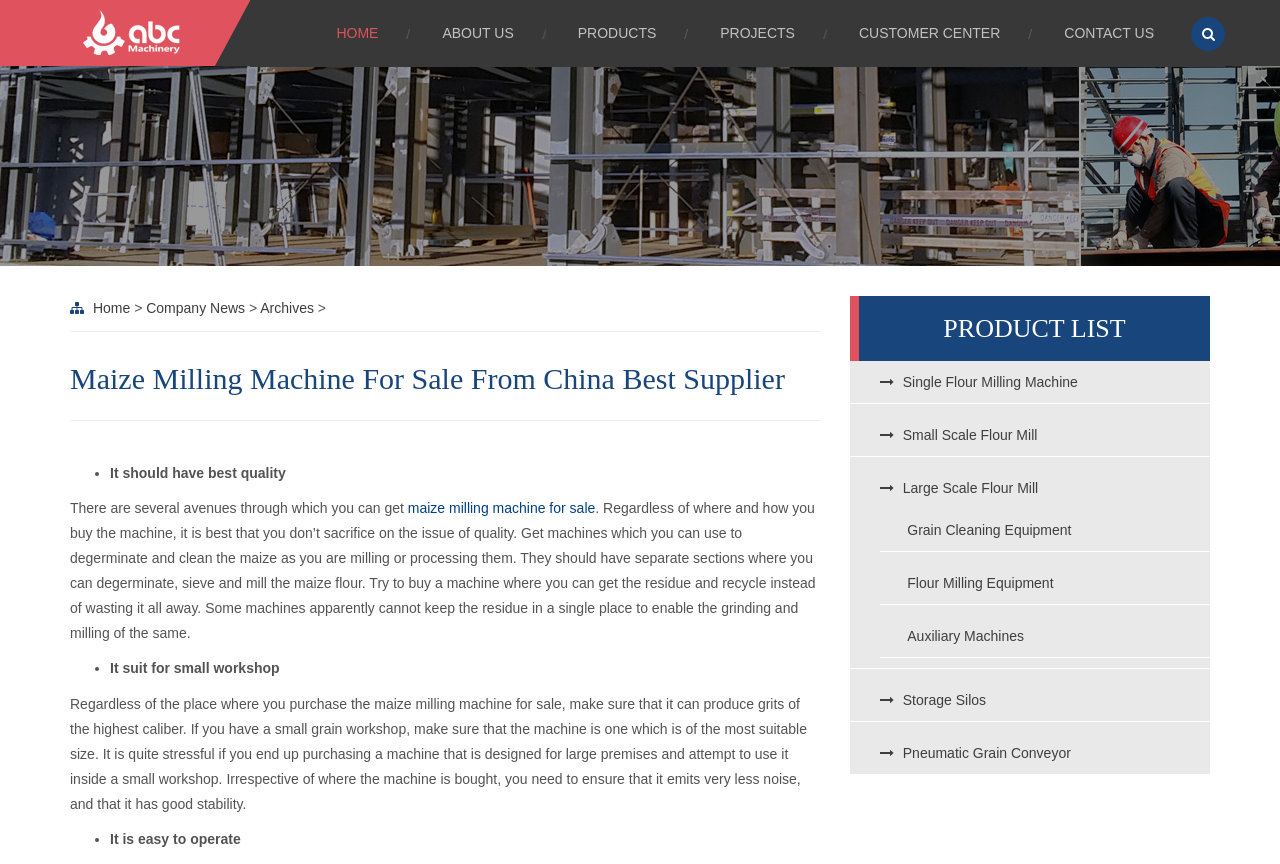Identify the bounding box coordinates for the region of the element that should be clicked to carry out the instruction: "Click on the HOME link". The bounding box coordinates should be four float numbers between 0 and 1, i.e., [left, top, right, bottom].

[0.263, 0.017, 0.296, 0.06]